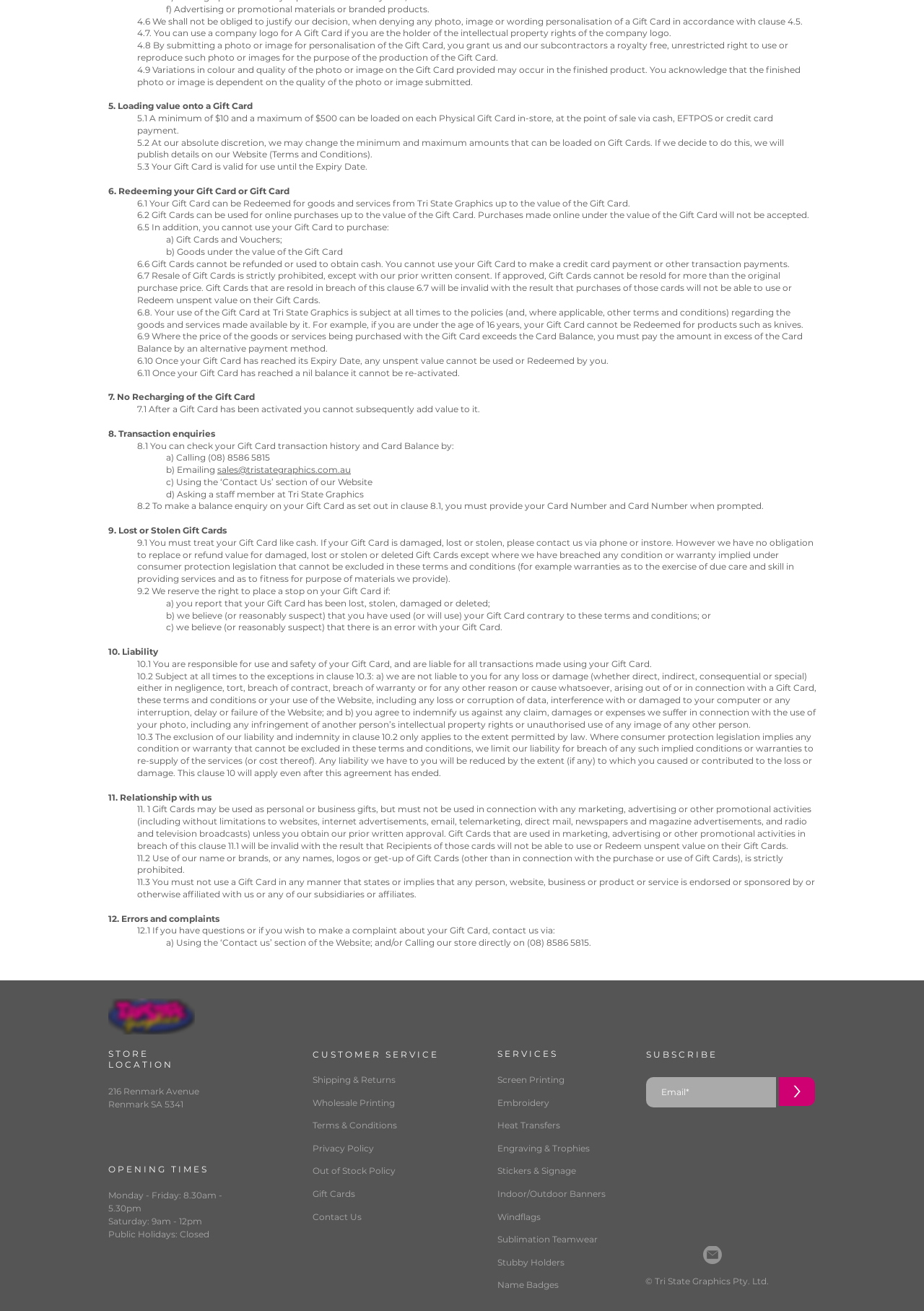What is the store location of Tri State Graphics?
Based on the visual information, provide a detailed and comprehensive answer.

According to the webpage, the store location of Tri State Graphics is 216 Renmark Avenue Renmark SA 5341, which is mentioned in the STORE LOCATION section.